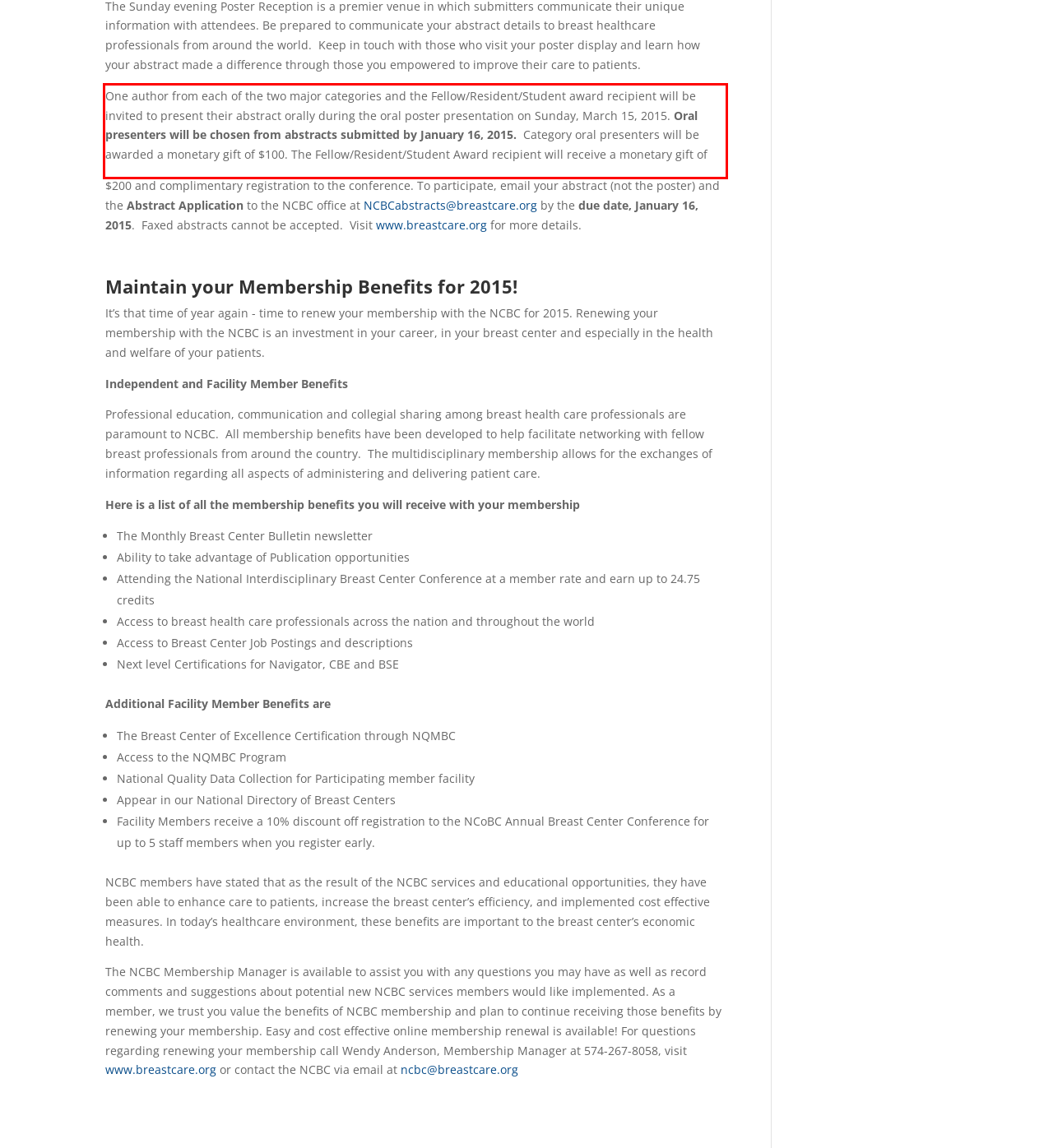You are given a screenshot with a red rectangle. Identify and extract the text within this red bounding box using OCR.

One author from each of the two major categories and the Fellow/Resident/Student award recipient will be invited to present their abstract orally during the oral poster presentation on Sunday, March 15, 2015. Oral presenters will be chosen from abstracts submitted by January 16, 2015. Category oral presenters will be awarded a monetary gift of $100. The Fellow/Resident/Student Award recipient will receive a monetary gift of